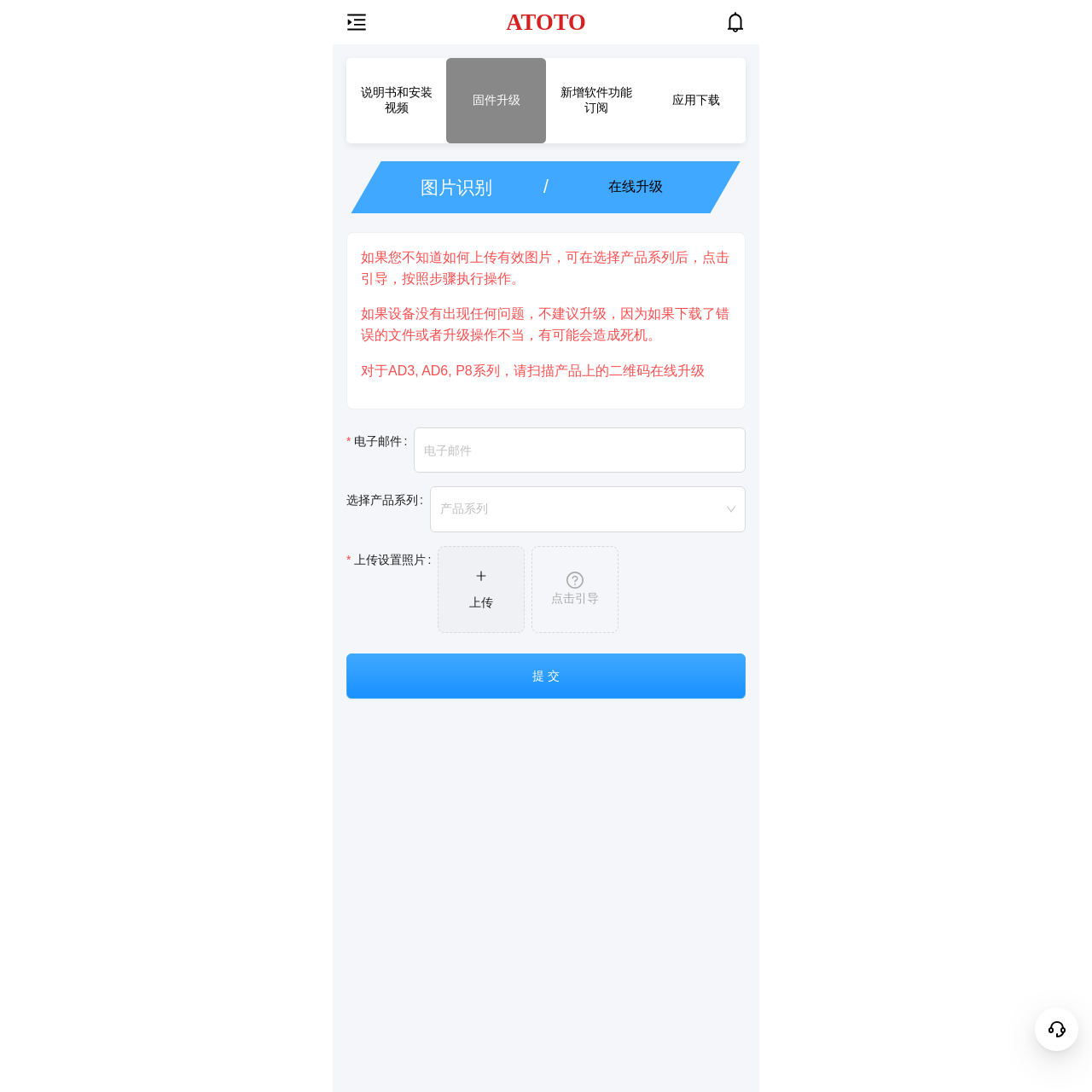Using the details from the image, please elaborate on the following question: How can users get guidance on uploading pictures?

The webpage provides a '点击引导' (click guide) button that users can click to get guidance on how to upload effective pictures for firmware upgrades. This button is located next to the '上传设置照片' (upload settings photo) label.